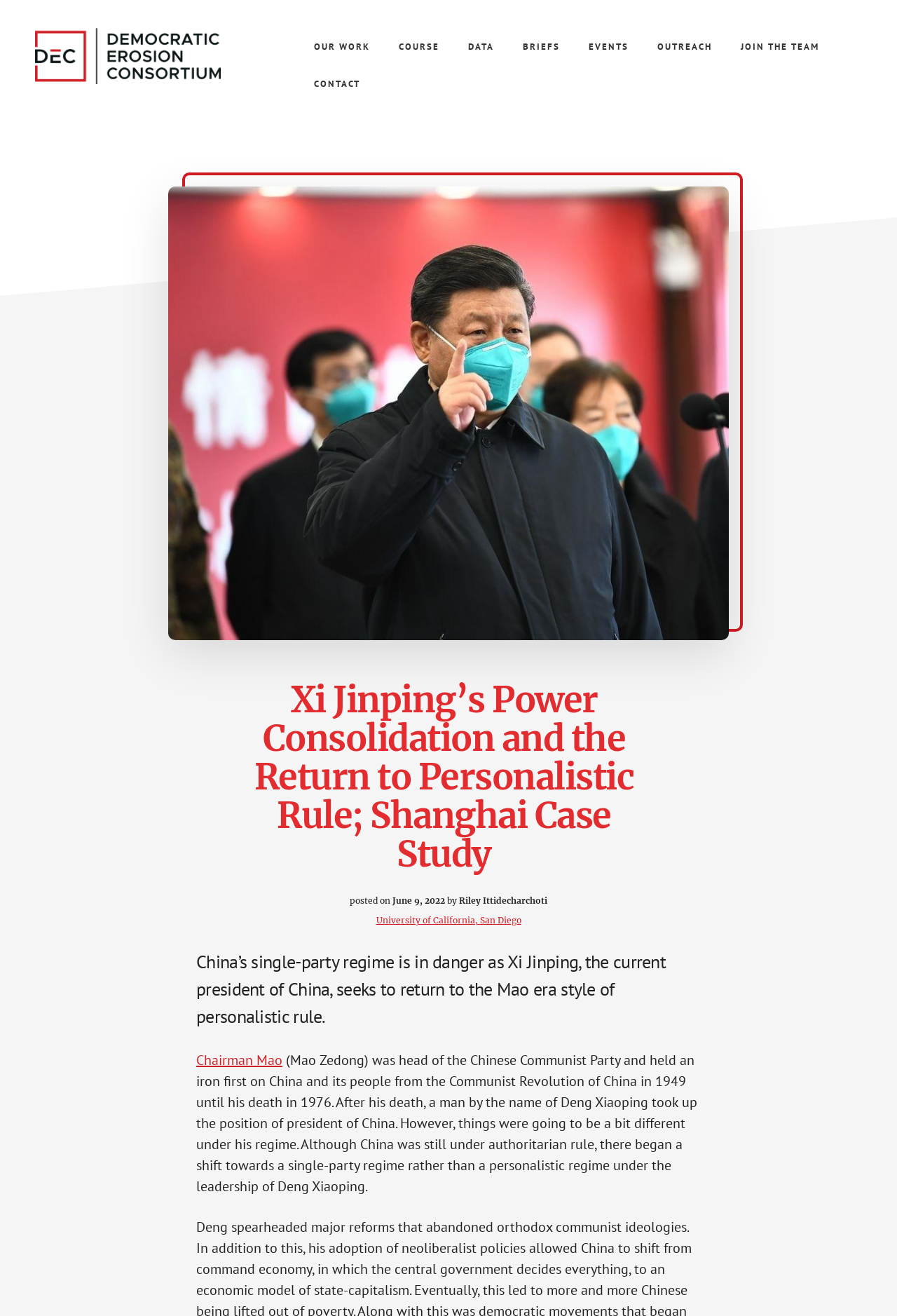Locate the bounding box coordinates of the element's region that should be clicked to carry out the following instruction: "Read the article about Xi Jinping's power consolidation". The coordinates need to be four float numbers between 0 and 1, i.e., [left, top, right, bottom].

[0.219, 0.722, 0.742, 0.781]